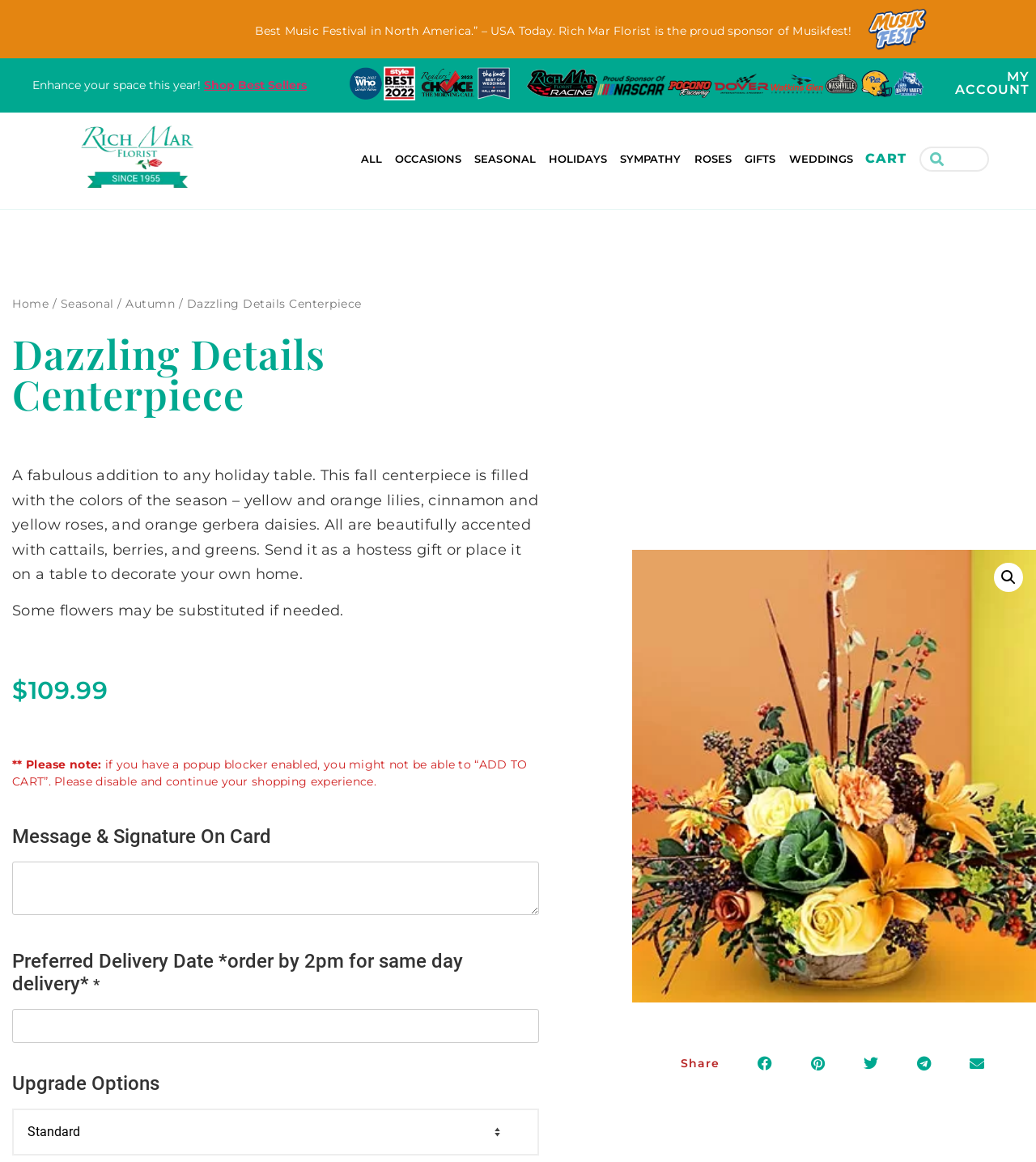What can you do with the Dazzling Details Centerpiece?
Please answer the question with as much detail and depth as you can.

I found the answer by looking at the product description, which suggests that the centerpiece can be sent as a hostess gift or used to decorate your own home.